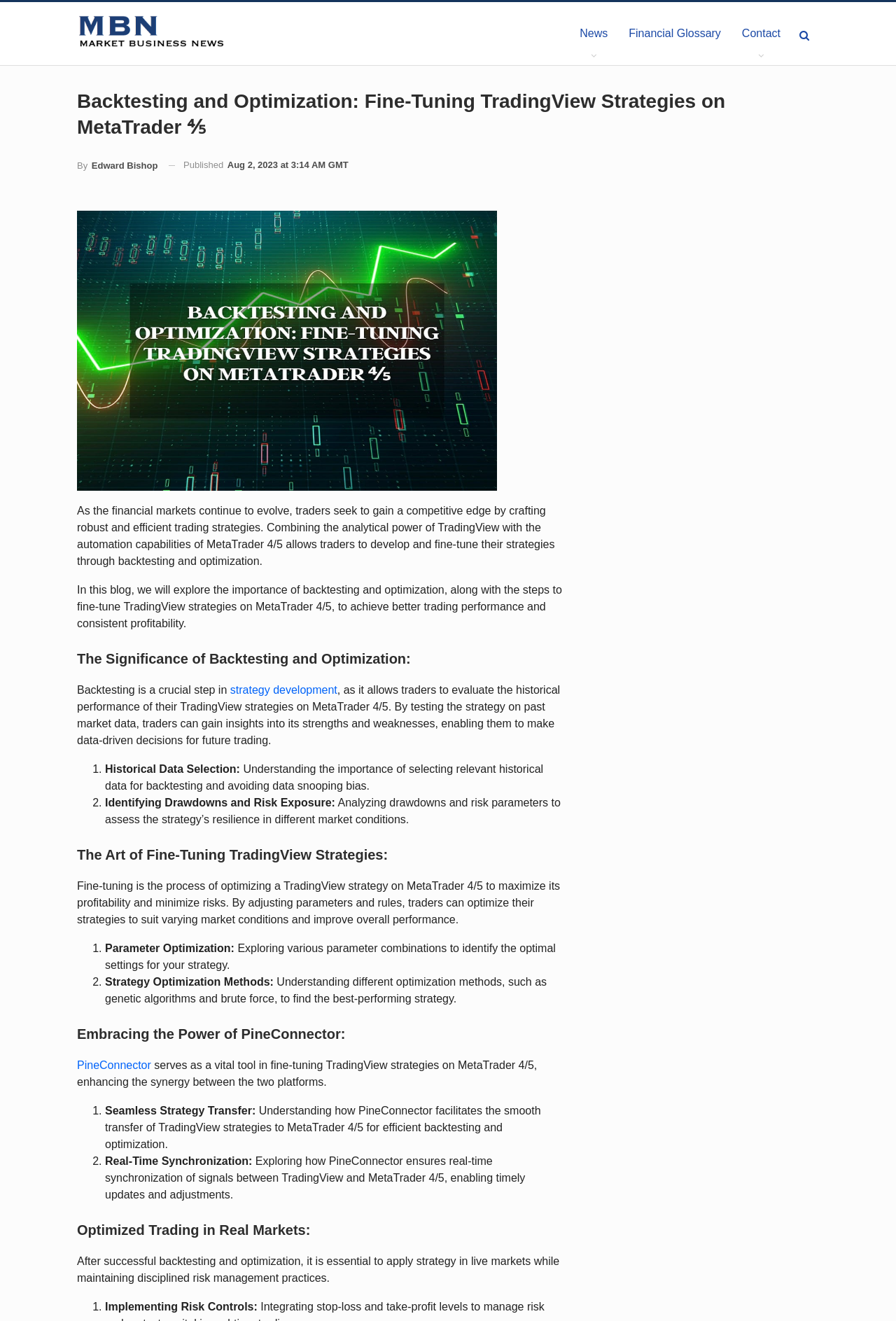Present a detailed account of what is displayed on the webpage.

This webpage is about fine-tuning TradingView strategies on MetaTrader 4/5, focusing on the importance of backtesting and optimization. At the top, there are four links: "Market Business News", "News", "Financial Glossary", and "Contact". Below these links, there is a heading that reads "Backtesting and Optimization: Fine-Tuning TradingView Strategies on MetaTrader 4/5". 

To the right of the heading, there is a link to the author, "By Edward Bishop", and a timestamp indicating when the article was published, "Aug 2, 2023 at 3:14 AM GMT". The main content of the webpage is divided into four sections, each with its own heading. 

The first section explains the significance of backtesting and optimization, describing how it allows traders to evaluate the historical performance of their TradingView strategies on MetaTrader 4/5. This section includes two points: "Historical Data Selection" and "Identifying Drawdowns and Risk Exposure". 

The second section is about fine-tuning TradingView strategies, which involves optimizing the strategy to maximize profitability and minimize risks. This section also includes two points: "Parameter Optimization" and "Strategy Optimization Methods". 

The third section focuses on the role of PineConnector in fine-tuning TradingView strategies, highlighting its ability to facilitate seamless strategy transfer and real-time synchronization of signals between TradingView and MetaTrader 4/5. 

The final section discusses the importance of applying optimized strategies in live markets while maintaining disciplined risk management practices. This section includes two points: "Implementing Risk Controls" and another point that is not explicitly stated. Throughout the webpage, there are no images, but there are several links and headings that organize the content into clear sections.